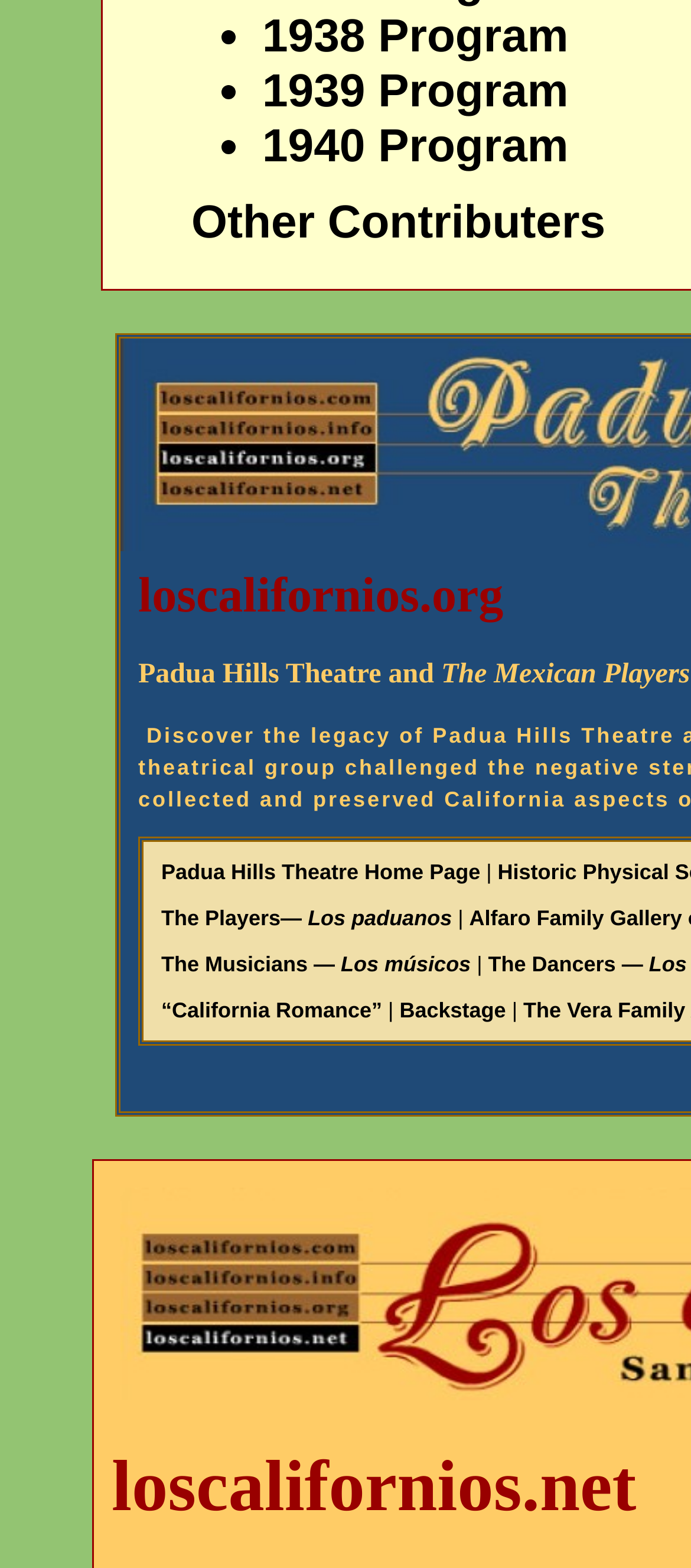How many list markers are there?
Utilize the information in the image to give a detailed answer to the question.

I counted the number of list markers, which are '•' and appear before each program link, so there are 3 list markers.